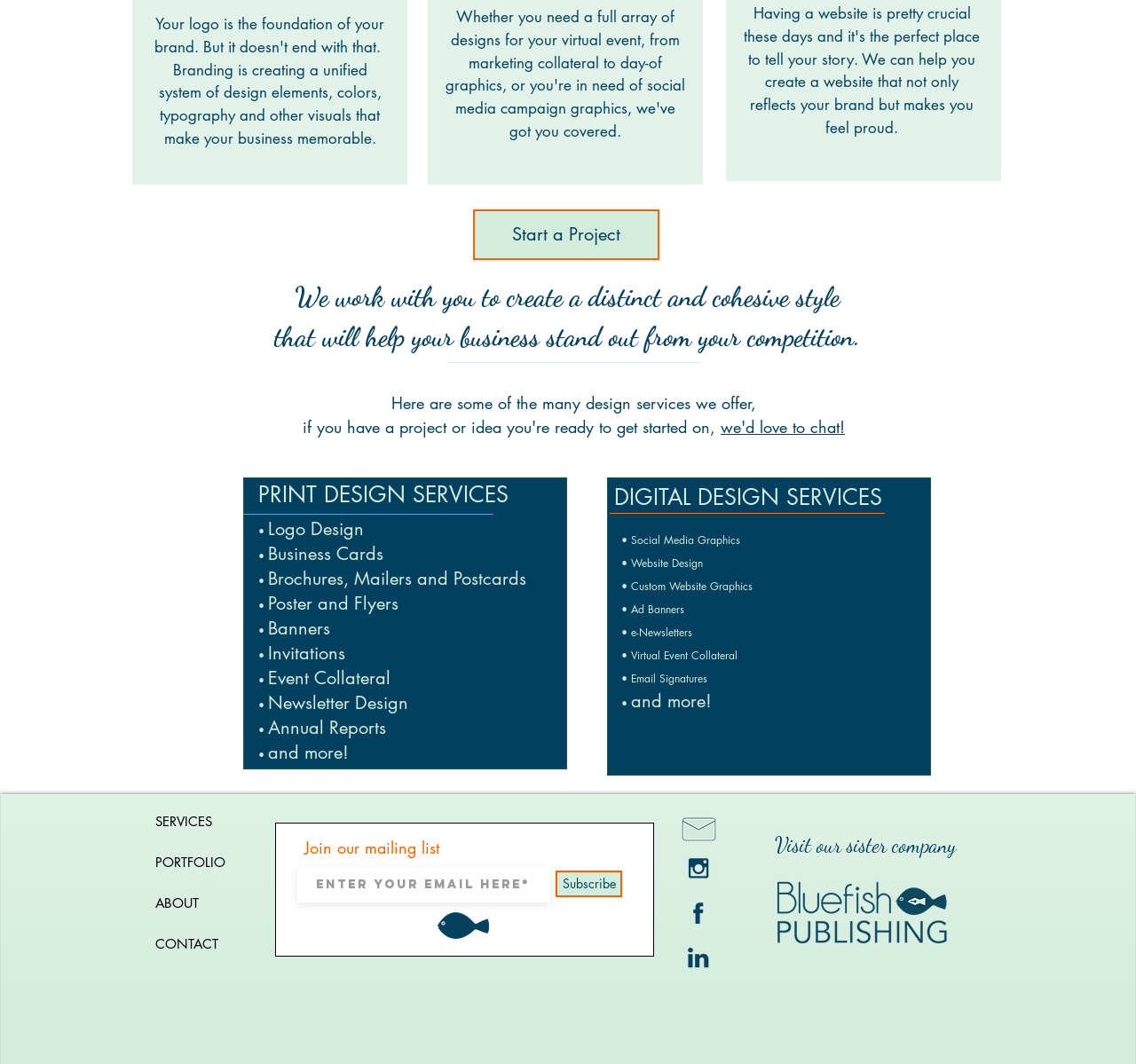Based on the element description Store, identify the bounding box coordinates for the UI element. The coordinates should be in the format (top-left x, top-left y, bottom-right x, bottom-right y) and within the 0 to 1 range.

None